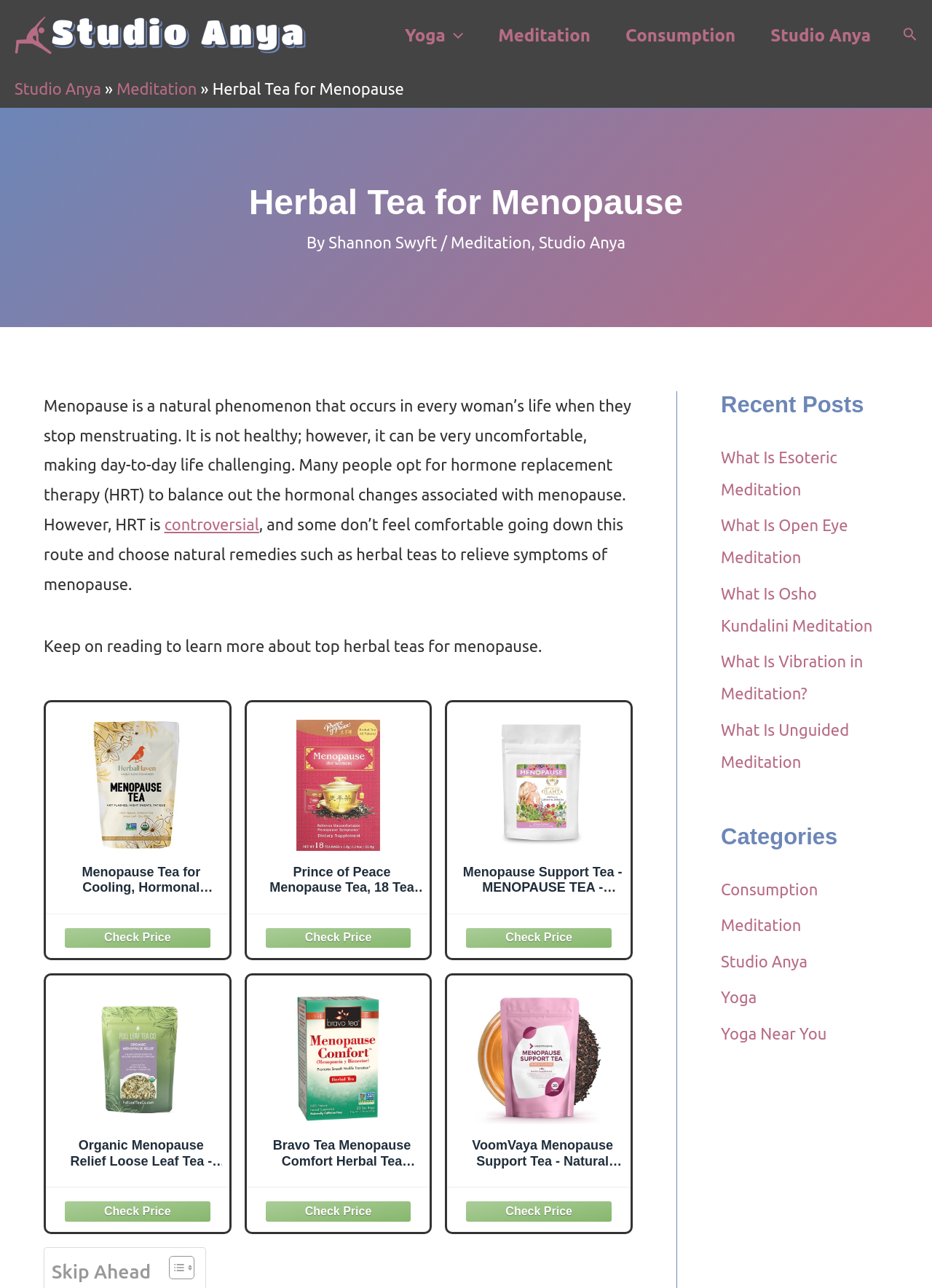Please identify the bounding box coordinates of the region to click in order to complete the task: "Browse the 'Categories' section". The coordinates must be four float numbers between 0 and 1, specified as [left, top, right, bottom].

[0.773, 0.639, 0.952, 0.815]